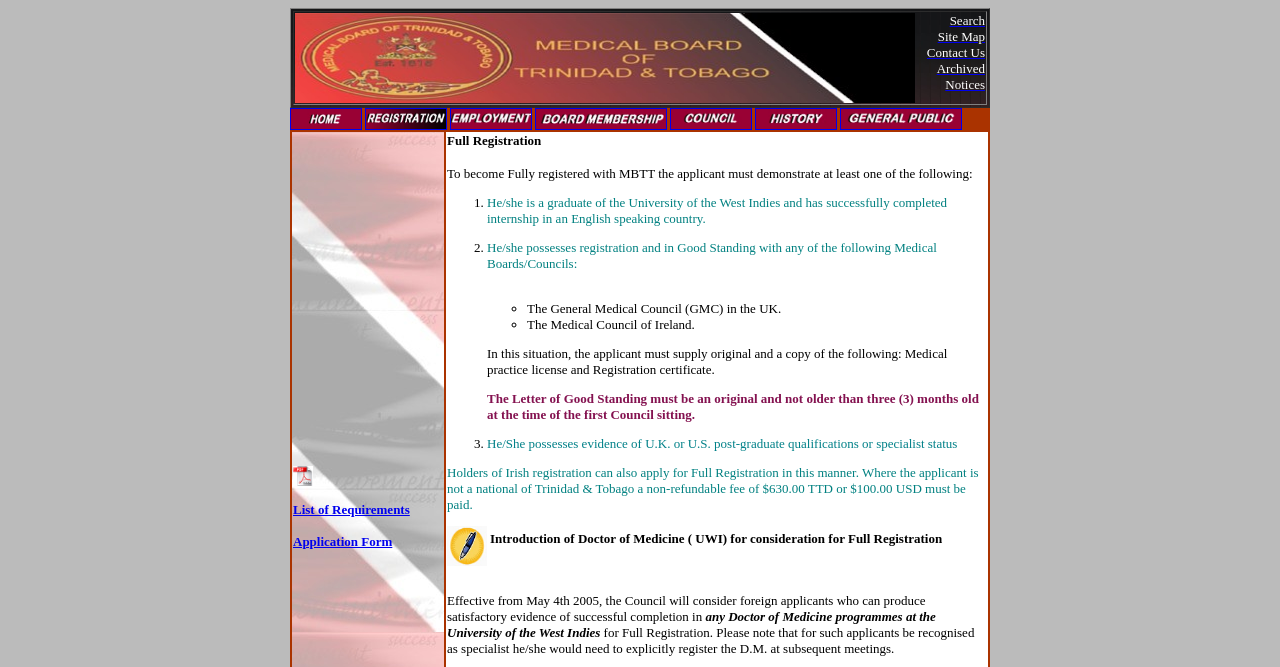Please determine the bounding box coordinates for the UI element described as: "Site Map".

[0.733, 0.04, 0.77, 0.066]